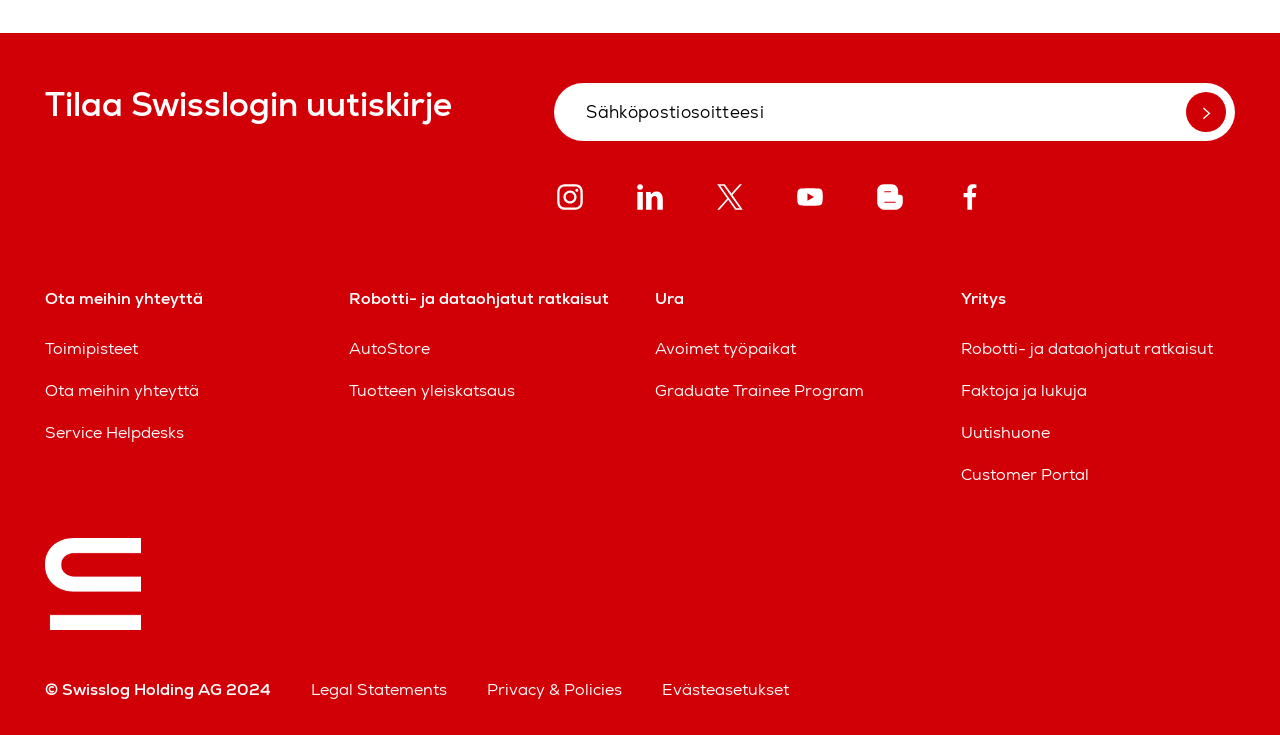What is the purpose of the 'Ota meihin yhteyttä' link?
Based on the image, provide a one-word or brief-phrase response.

Contact us